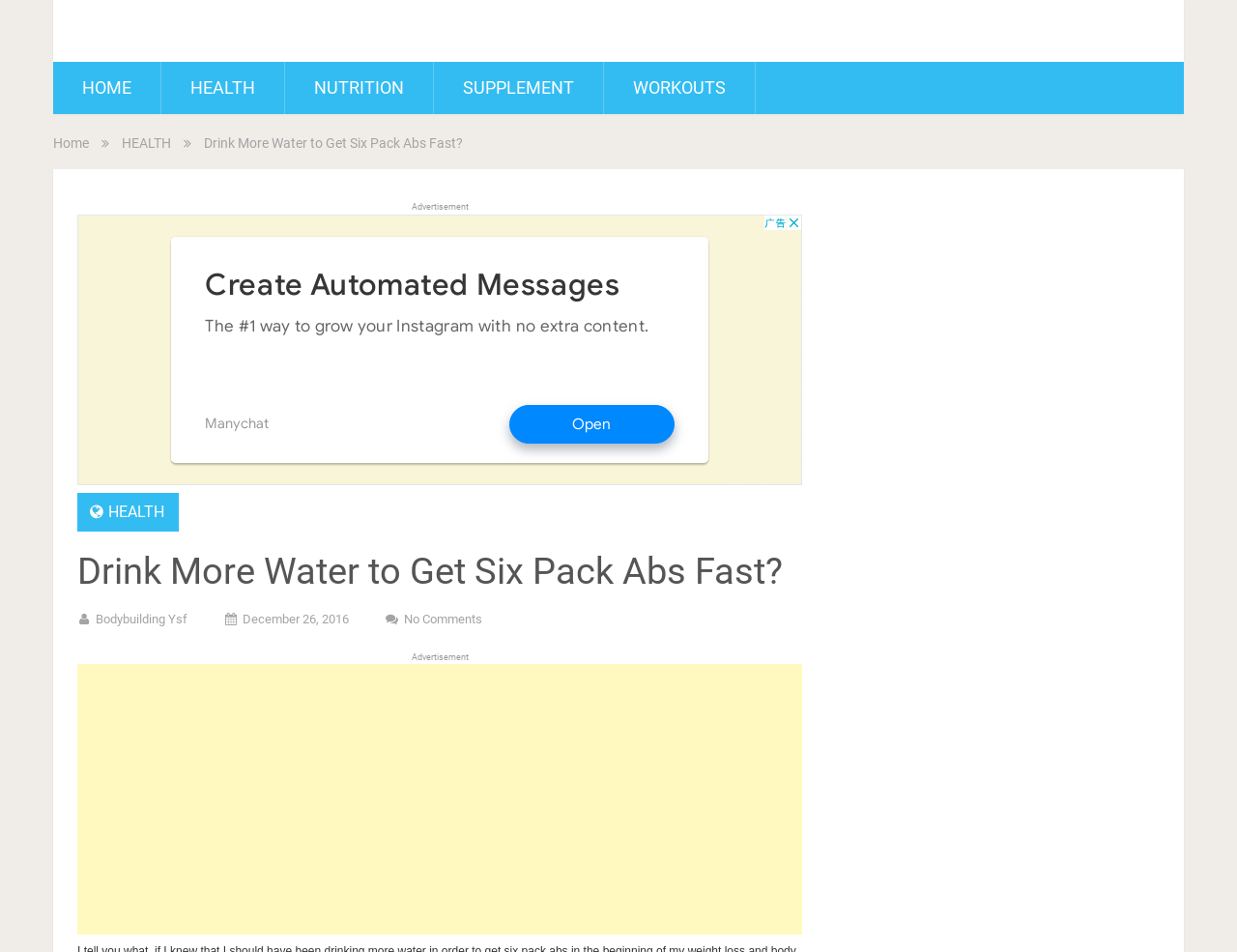How many main categories are available on this webpage?
Please provide a detailed answer to the question.

By looking at the navigation links at the top of the webpage, I can see that there are five main categories: HOME, HEALTH, NUTRITION, SUPPLEMENT, and WORKOUTS.